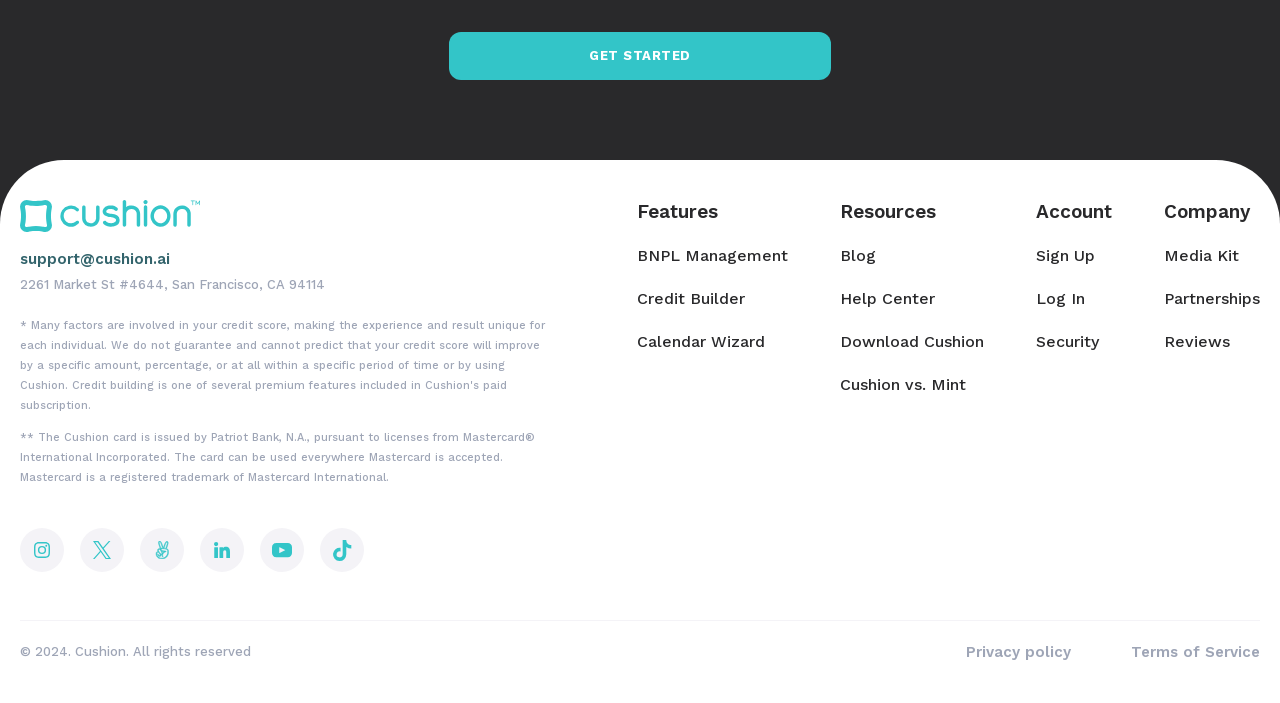How many social media links are there?
Please provide a comprehensive answer based on the visual information in the image.

There are 5 social media links, namely 'instagram', 'twitter', 'wellfound', 'linkedin', and 'youtube', which can be found at the bottom of the webpage, below the 'Features' section.